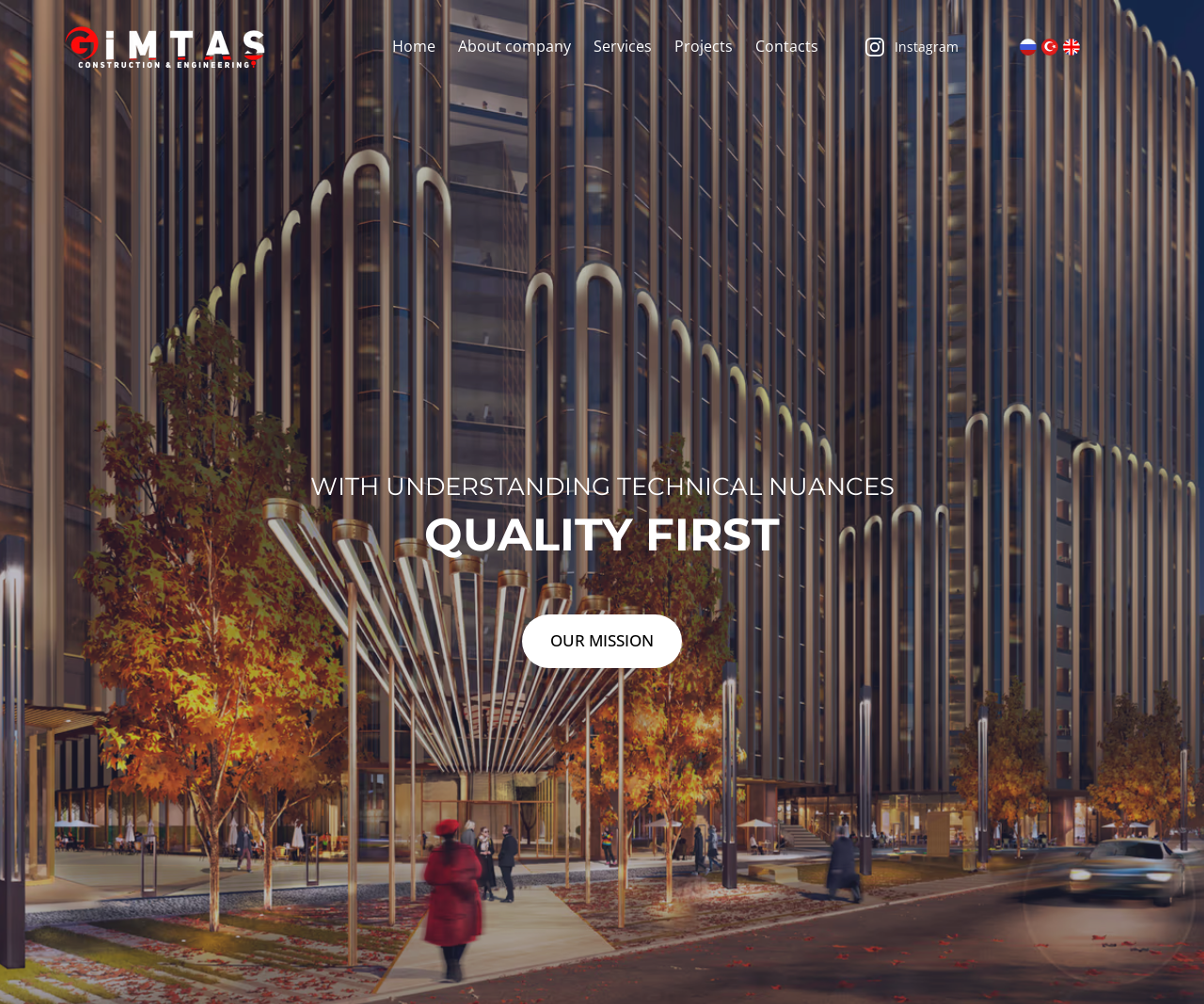Provide your answer to the question using just one word or phrase: What is the theme of the website?

Technical/IT